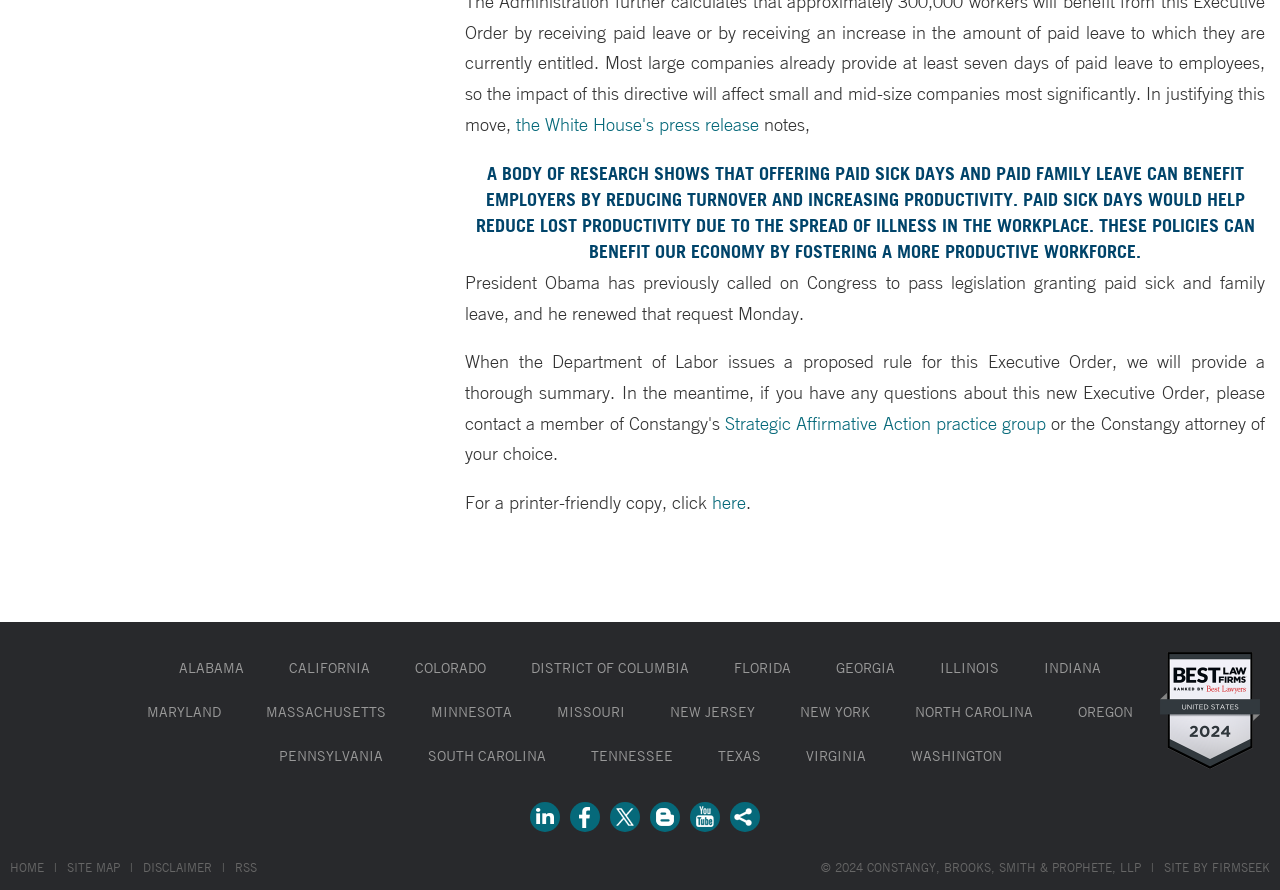What is the name of the law firm mentioned on the webpage?
Using the picture, provide a one-word or short phrase answer.

Constangy, Brooks, Smith & Prophete, LLP